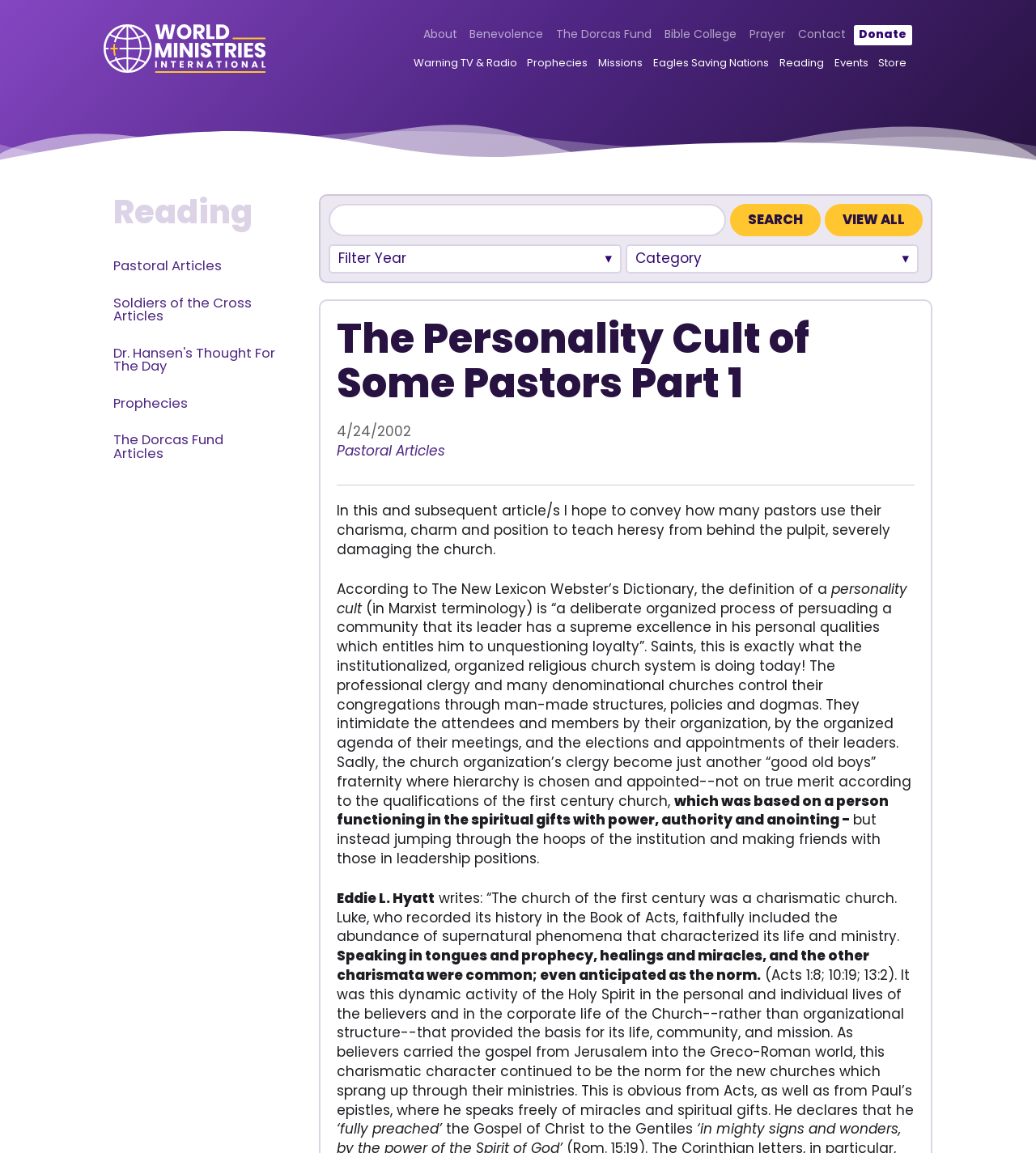What is the topic of the article?
Look at the image and construct a detailed response to the question.

The topic of the article can be found in the heading of the webpage, which is 'The Personality Cult of Some Pastors Part 1'. This heading is a summary of the article's content, which discusses how some pastors use their charisma to teach heresy.